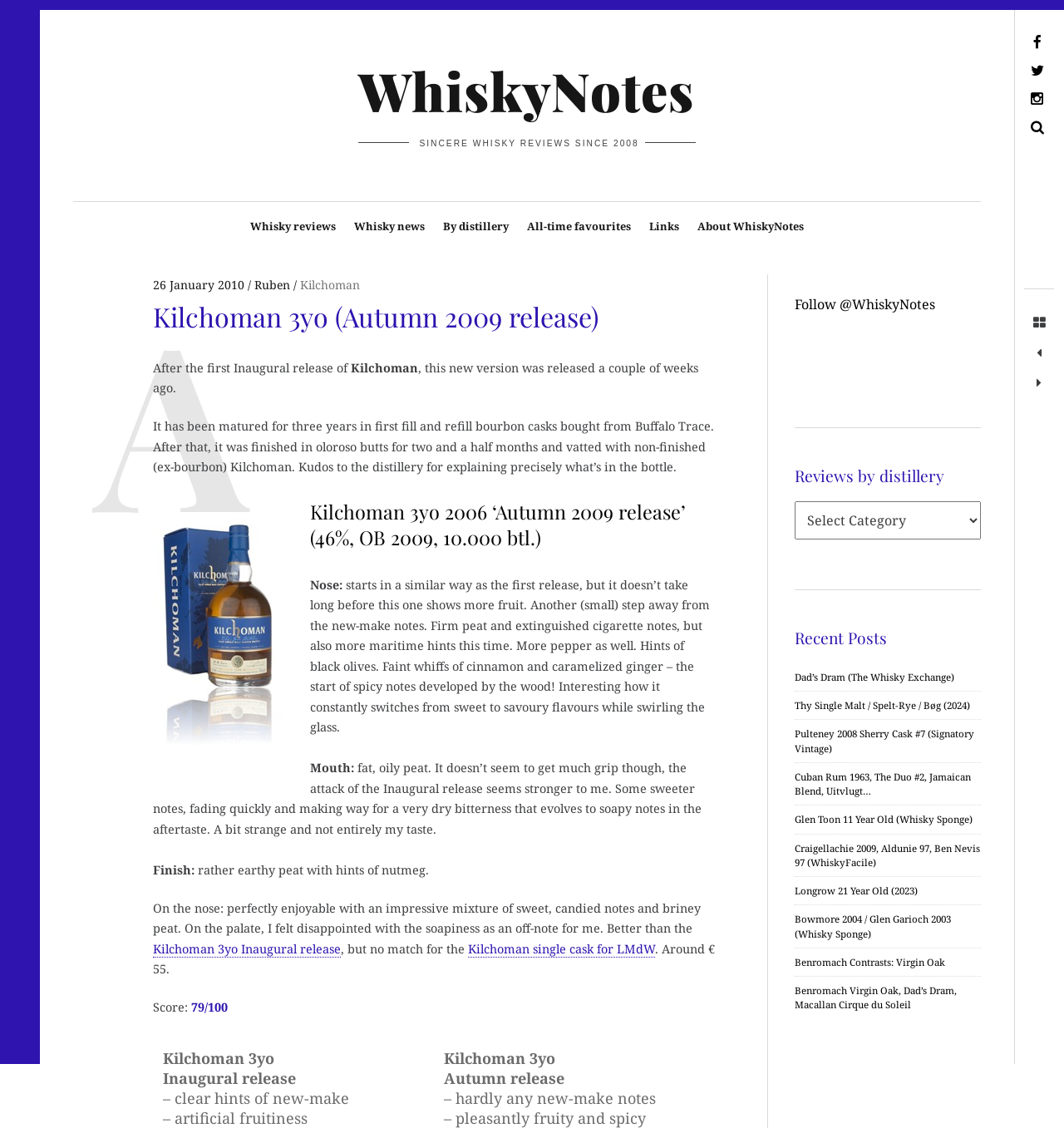What is the type of casks used for maturing the whisky?
Offer a detailed and exhaustive answer to the question.

The type of casks used for maturing the whisky can be found in the section 'It has been matured for three years in first fill and refill bourbon casks...' which has a bounding box with coordinates [0.144, 0.371, 0.671, 0.421]. This section is located in the middle of the webpage, in the description of the whisky.